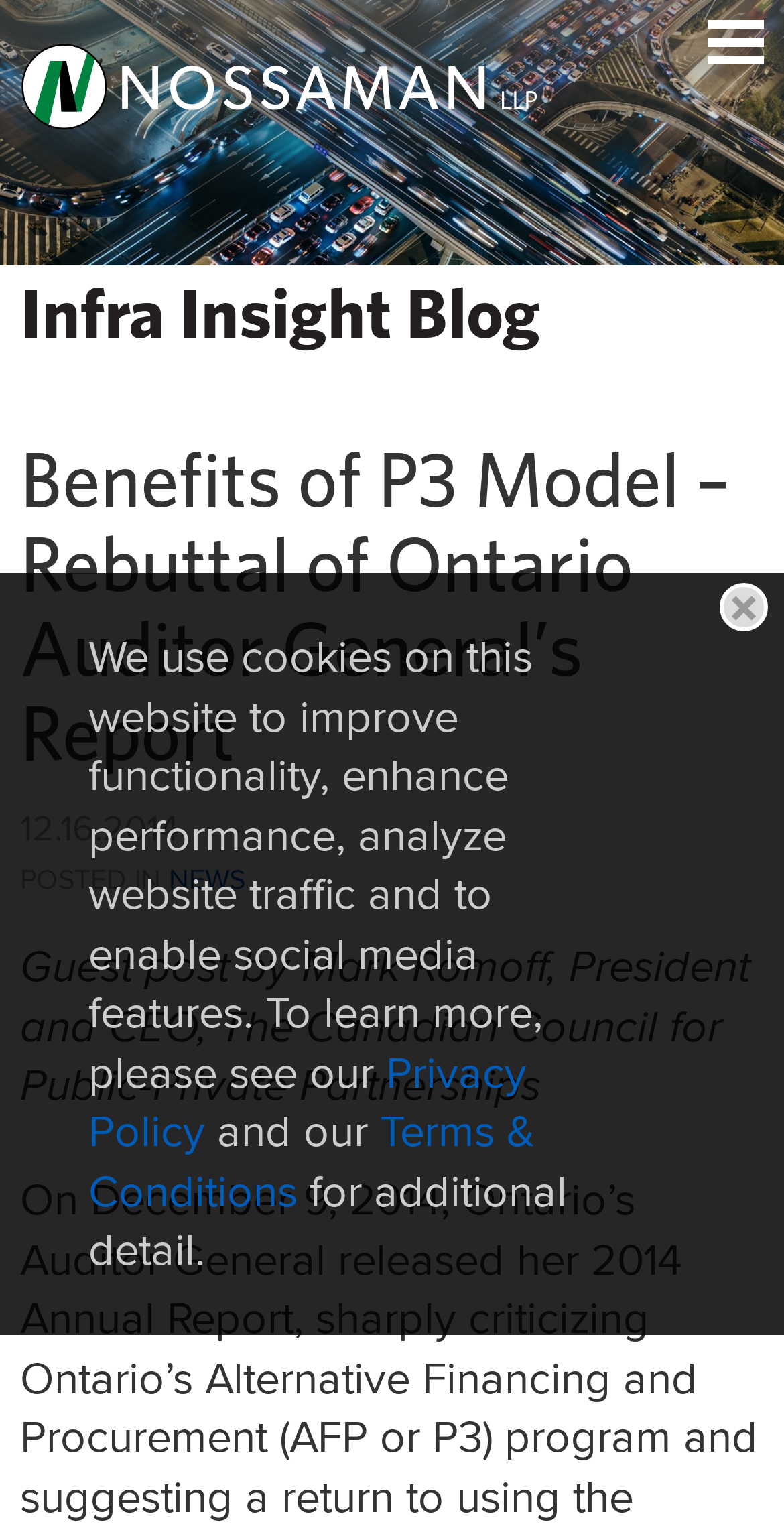Identify the bounding box for the described UI element: "News".

[0.215, 0.561, 0.313, 0.587]